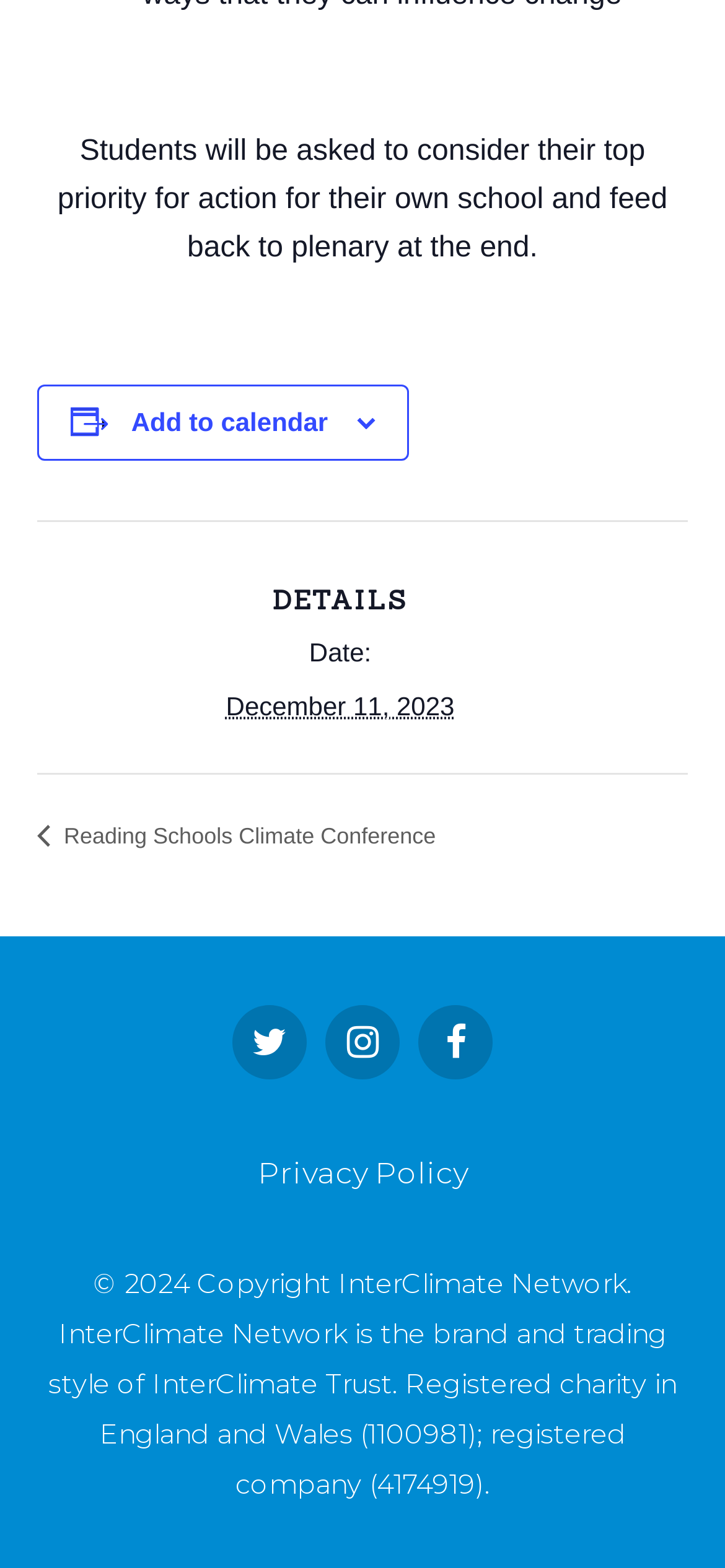What is the copyright year of InterClimate Network?
Give a thorough and detailed response to the question.

I found the copyright year by looking at the footer section, where it lists '© 2024 Copyright InterClimate Network'.